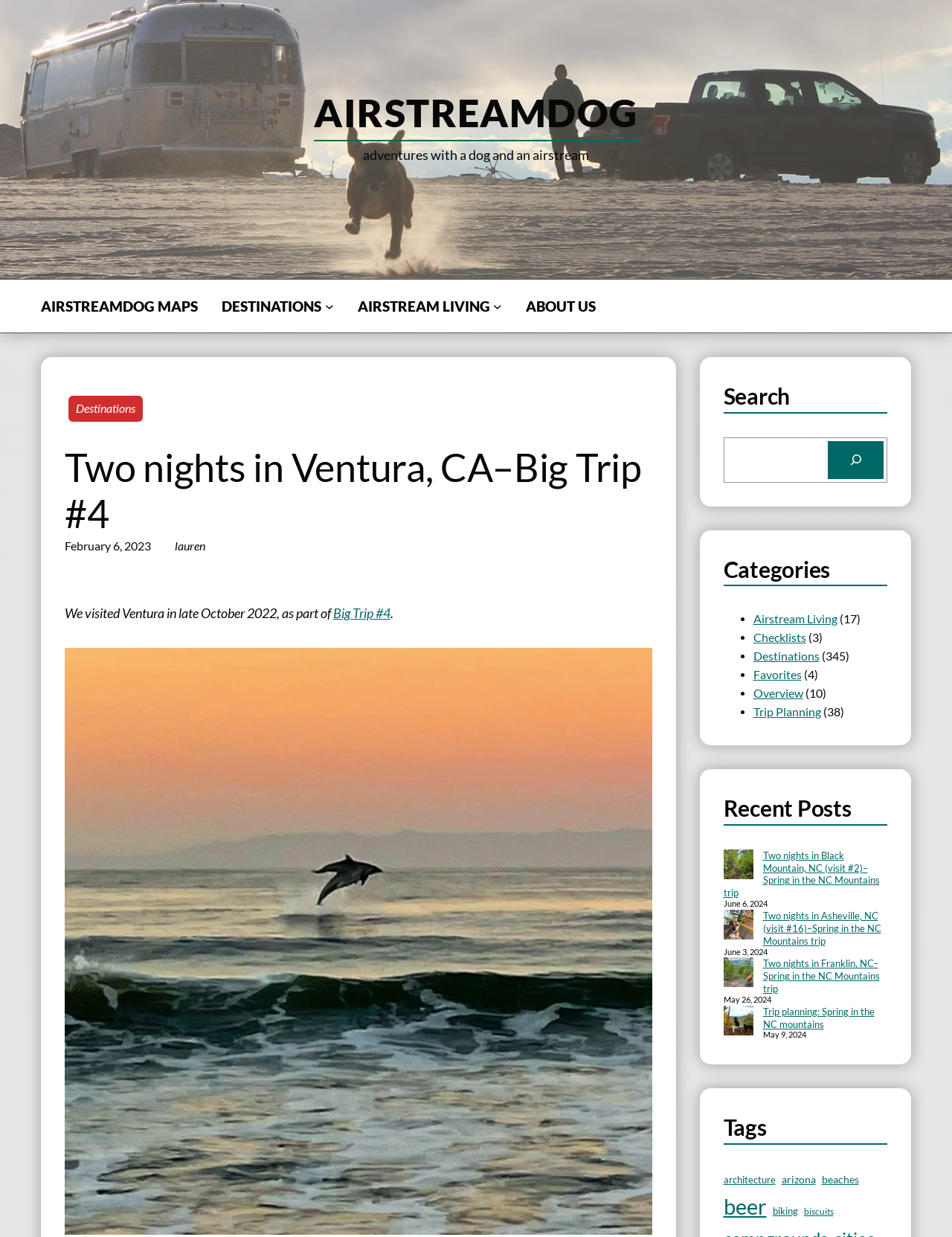Extract the bounding box coordinates for the UI element described as: "Airstream Living".

[0.375, 0.238, 0.514, 0.257]